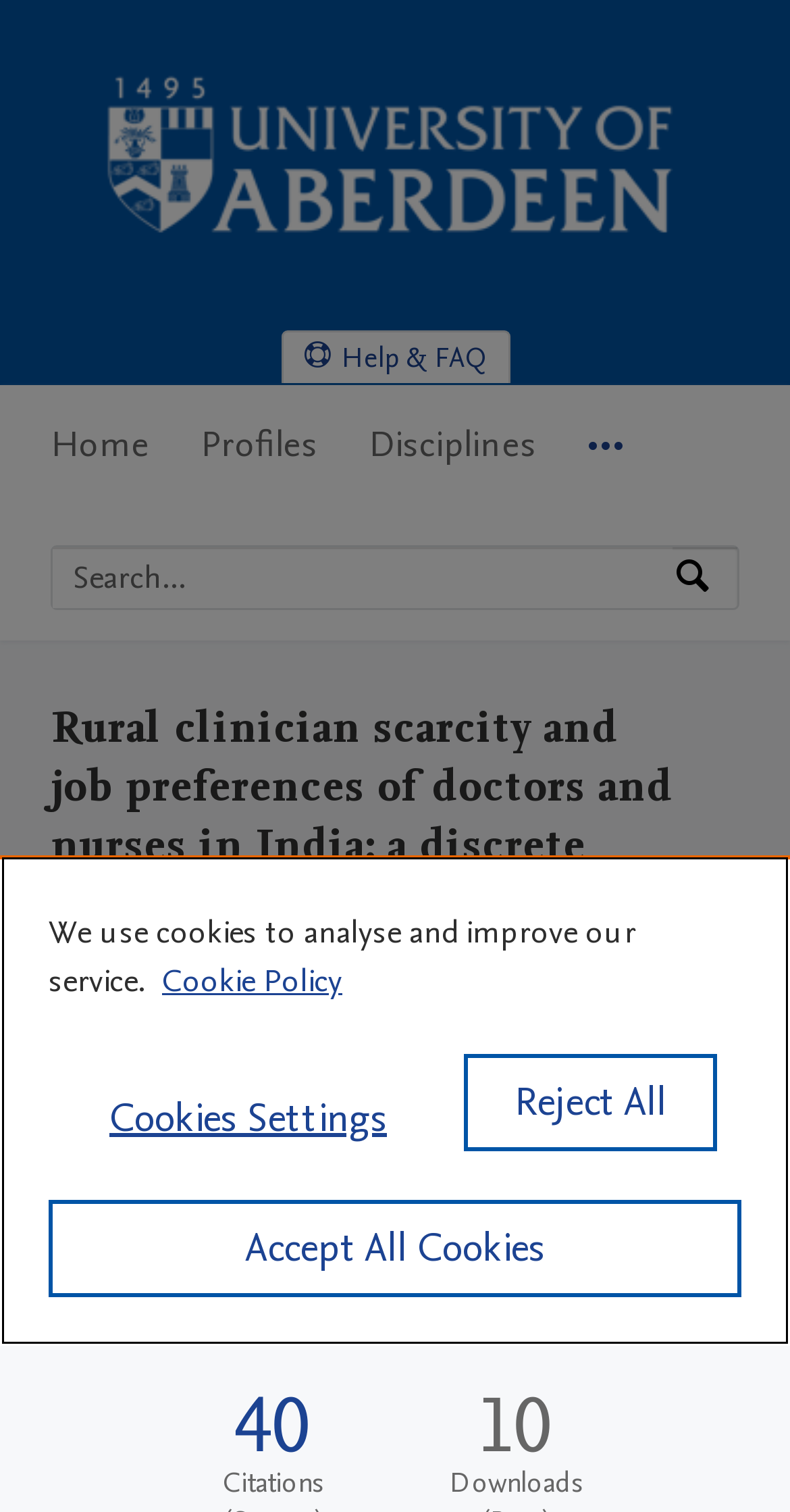Please find the bounding box coordinates of the clickable region needed to complete the following instruction: "Search by expertise, name or affiliation". The bounding box coordinates must consist of four float numbers between 0 and 1, i.e., [left, top, right, bottom].

[0.067, 0.362, 0.851, 0.402]